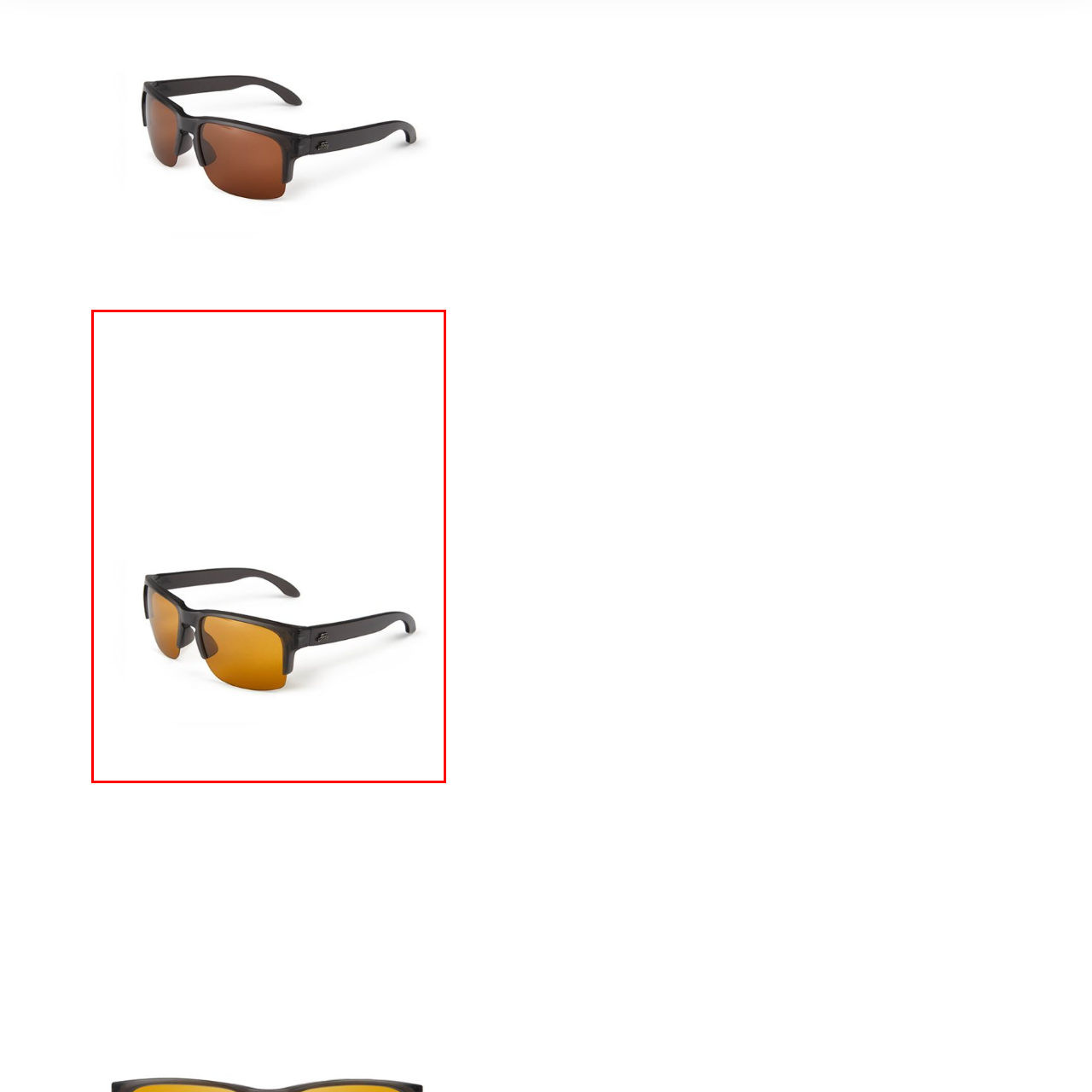What is the purpose of the amber-tinted lenses? Analyze the image within the red bounding box and give a one-word or short-phrase response.

reducing glare